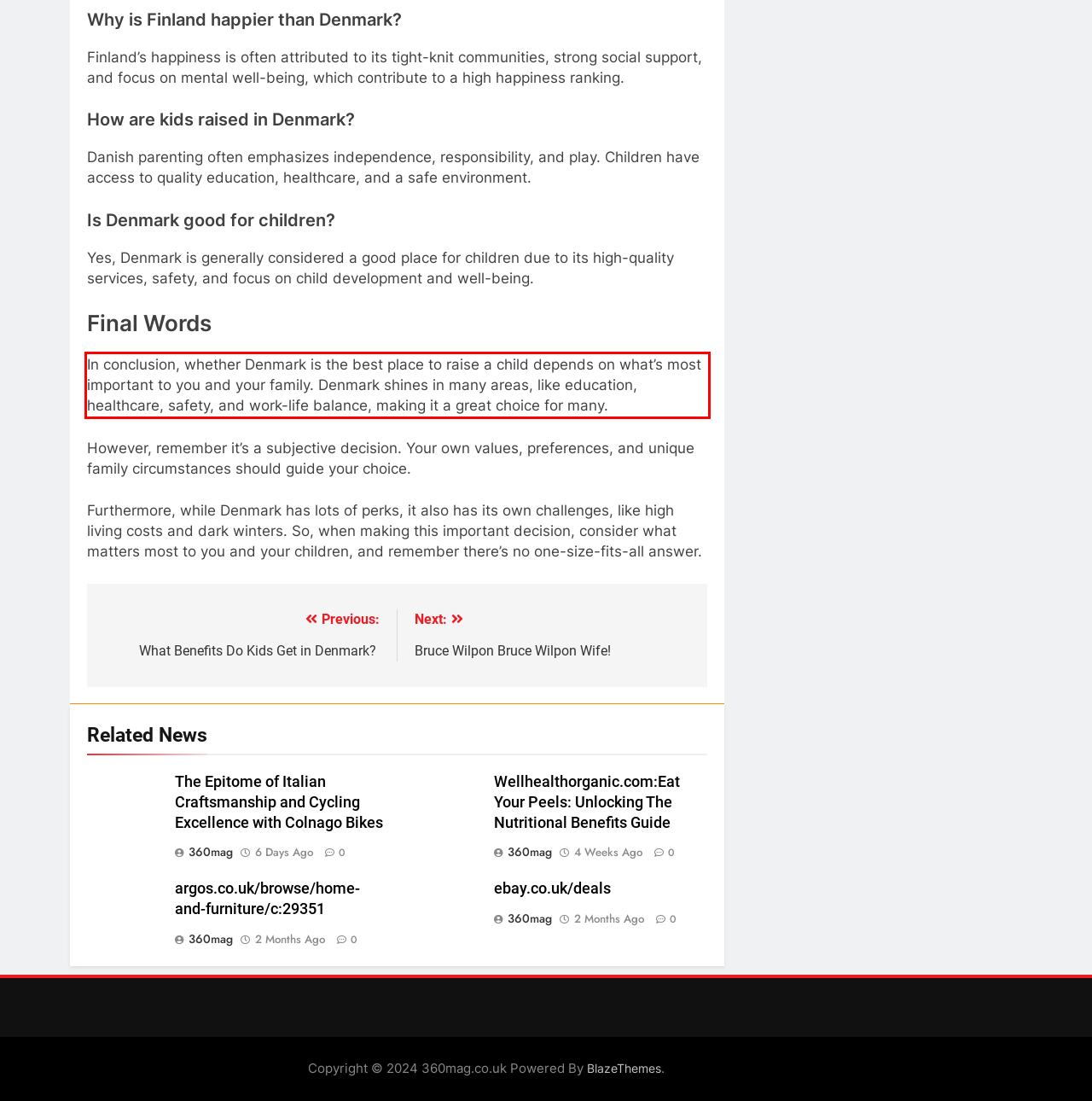Look at the provided screenshot of the webpage and perform OCR on the text within the red bounding box.

In conclusion, whether Denmark is the best place to raise a child depends on what’s most important to you and your family. Denmark shines in many areas, like education, healthcare, safety, and work-life balance, making it a great choice for many.